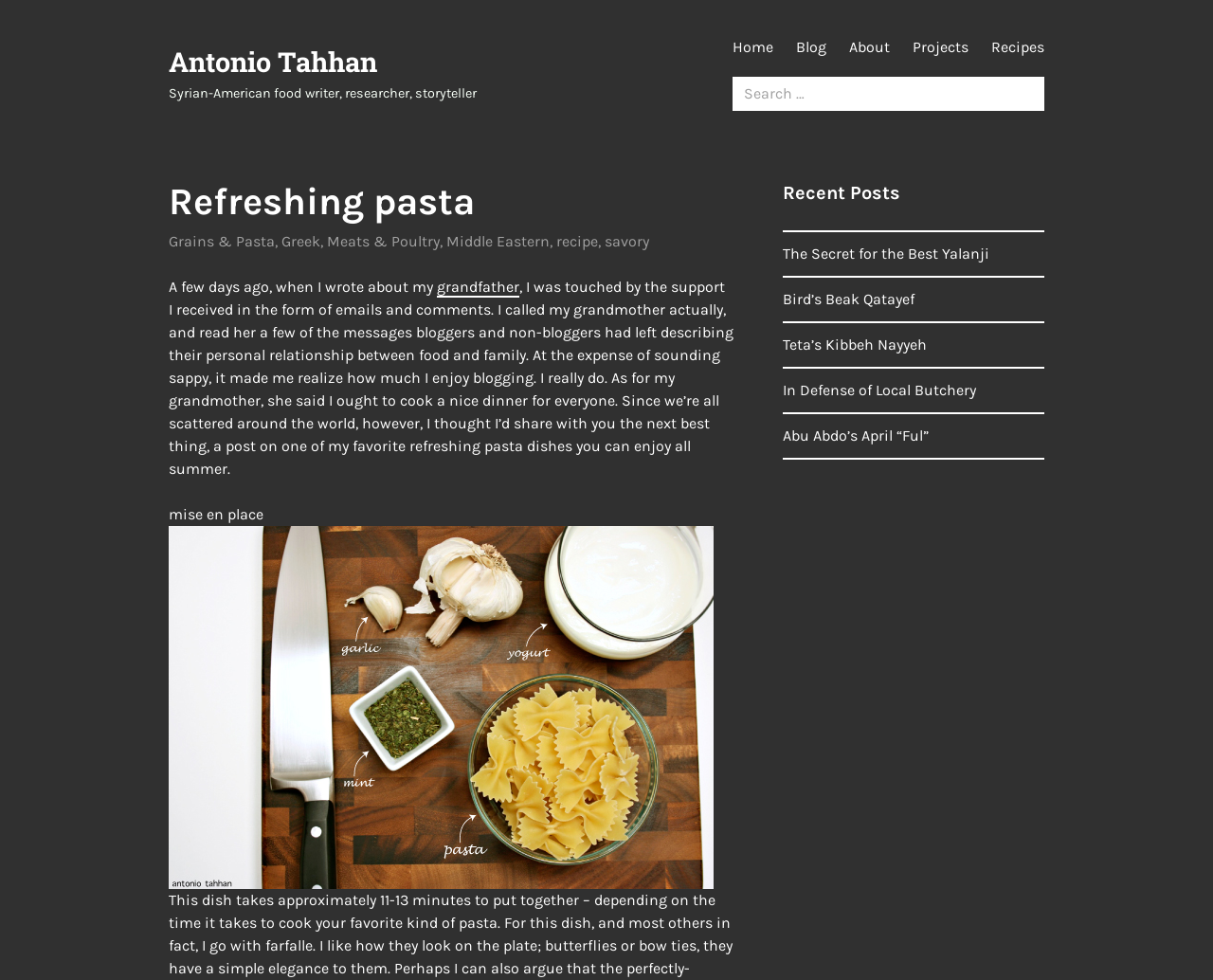Please locate the bounding box coordinates of the element that should be clicked to complete the given instruction: "Click the '602.369.2573' phone number".

None